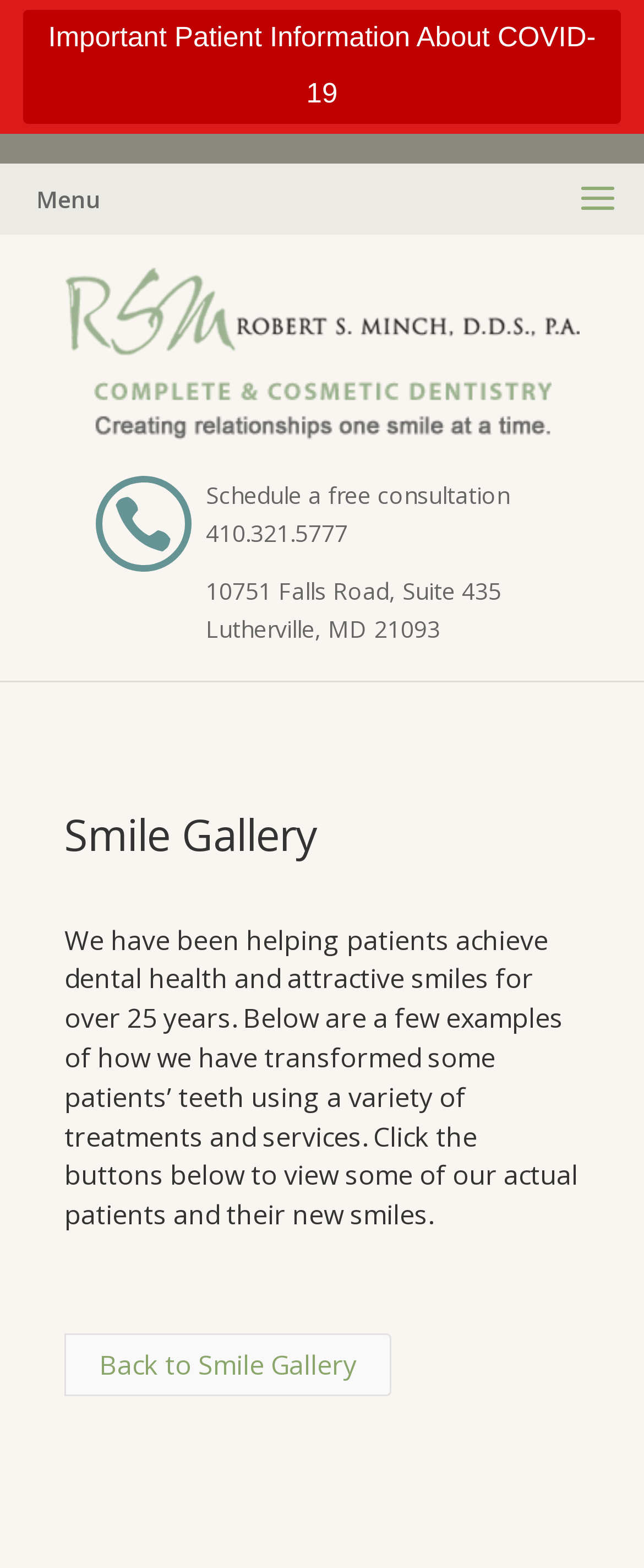Respond to the question below with a single word or phrase:
What is the purpose of the 'Schedule a free consultation' button?

To schedule a free consultation